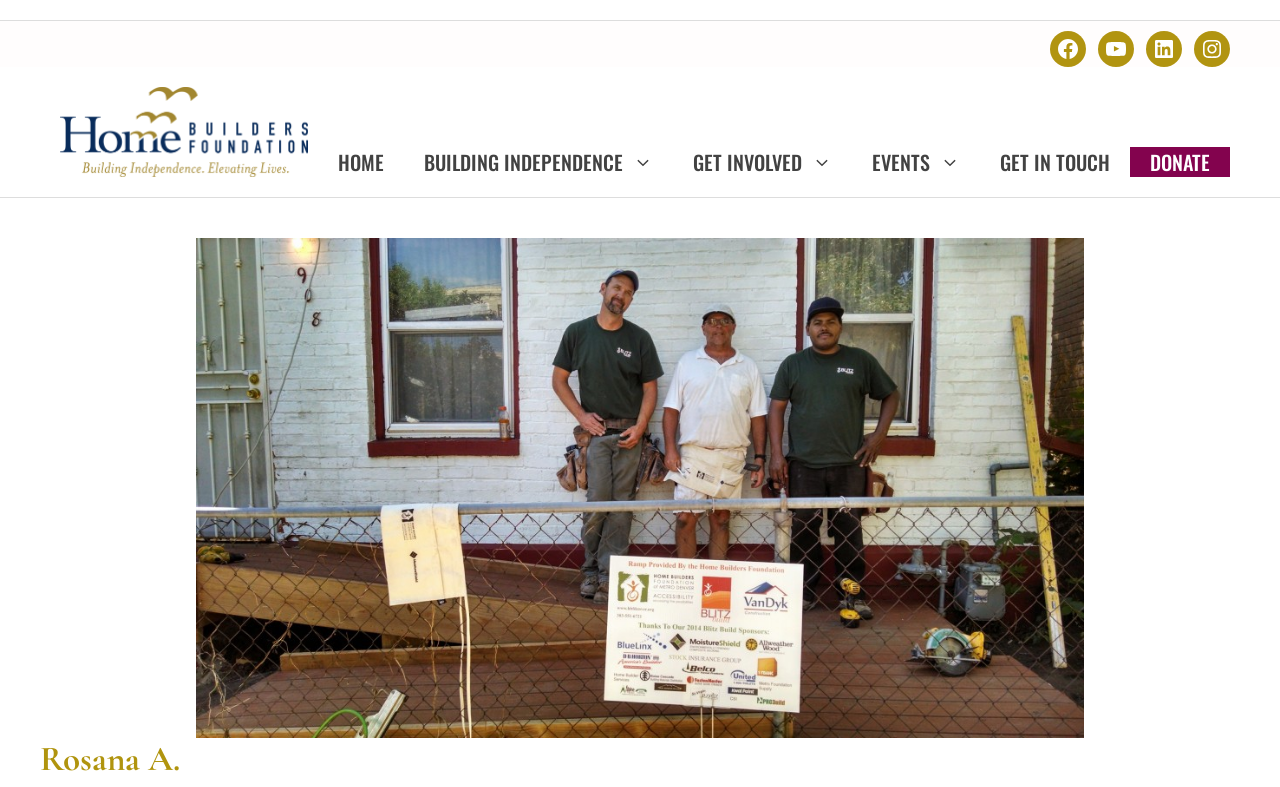Identify the bounding box for the element characterized by the following description: "Get in Touch".

[0.766, 0.187, 0.883, 0.225]